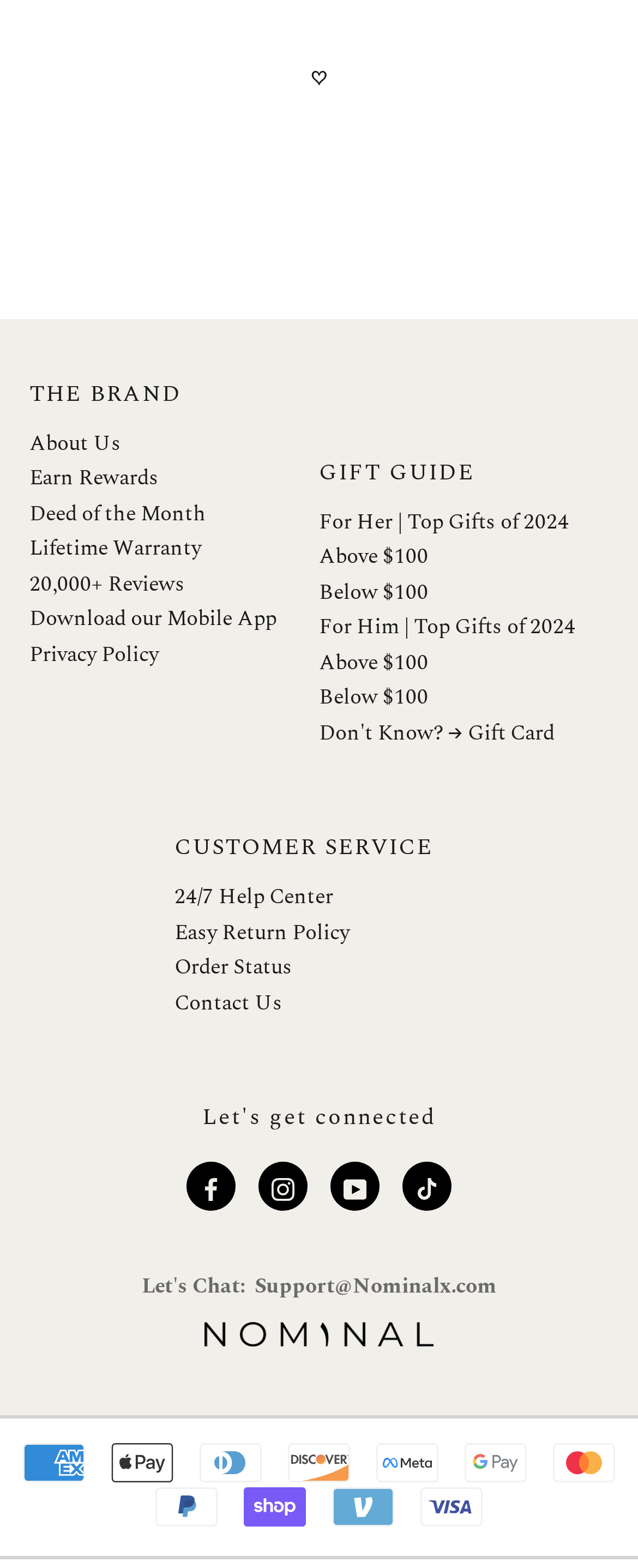What is the theme of the 'GIFT GUIDE' section?
Examine the webpage screenshot and provide an in-depth answer to the question.

The 'GIFT GUIDE' section appears to be about gifts, with links to different categories such as 'For Her', 'For Him', and price ranges, suggesting that it is a guide for customers to find suitable gifts.